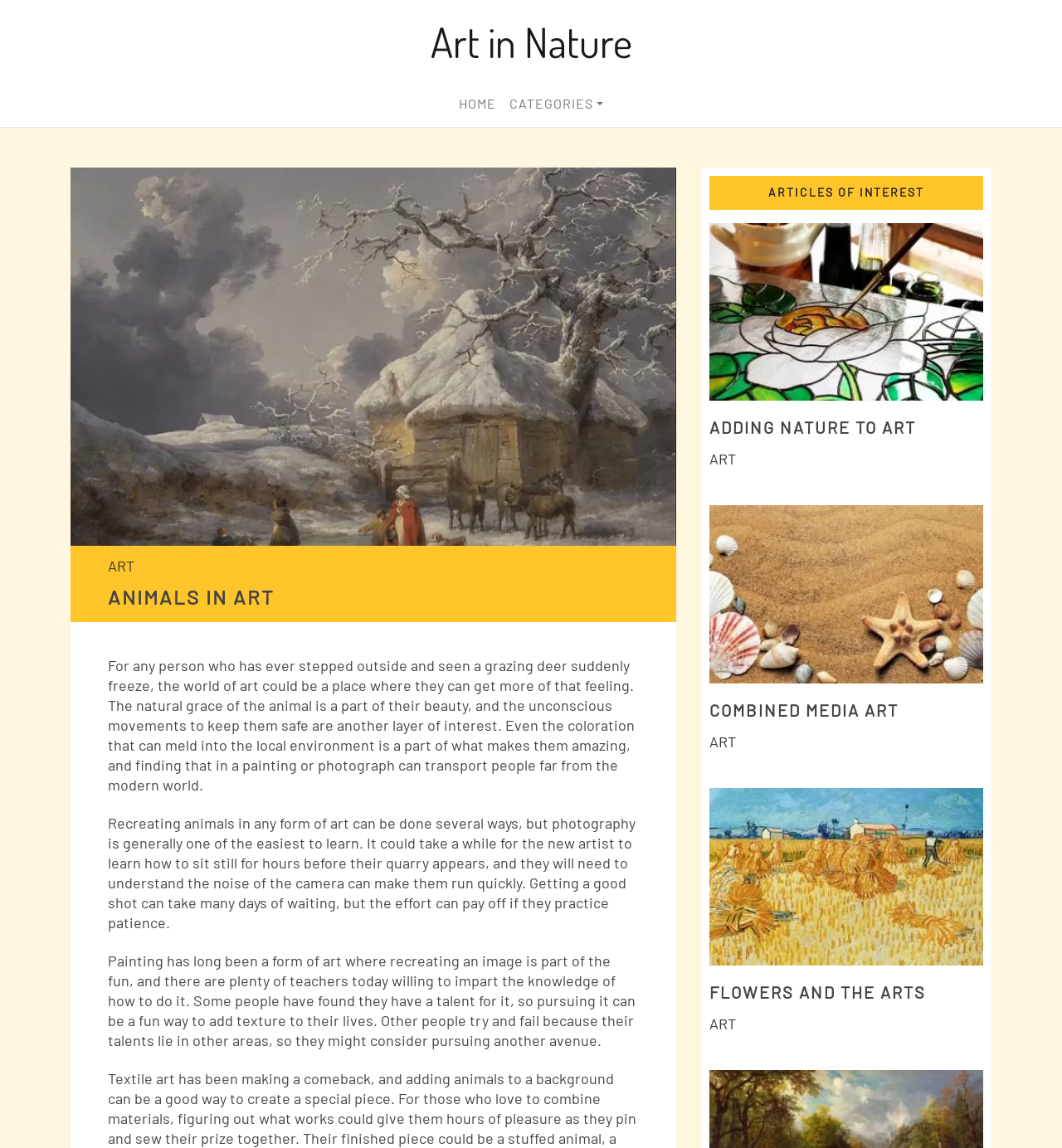What is the topic of the section with the heading 'ADDING NATURE TO ART'?
Identify the answer in the screenshot and reply with a single word or phrase.

Adding nature to art